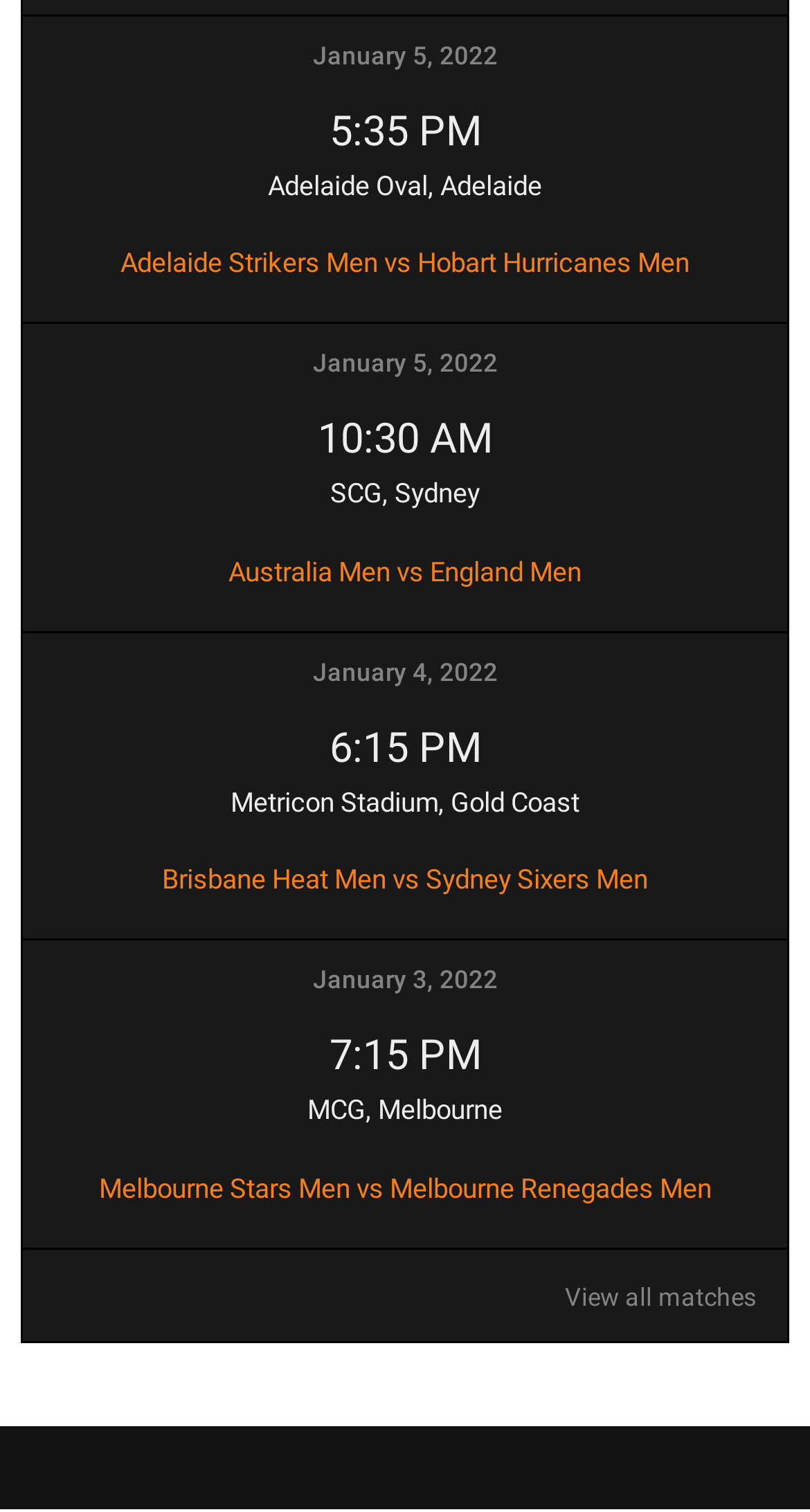Determine the bounding box coordinates of the clickable region to execute the instruction: "View match details of Brisbane Heat Men vs Sydney Sixers Men". The coordinates should be four float numbers between 0 and 1, denoted as [left, top, right, bottom].

[0.2, 0.571, 0.8, 0.592]